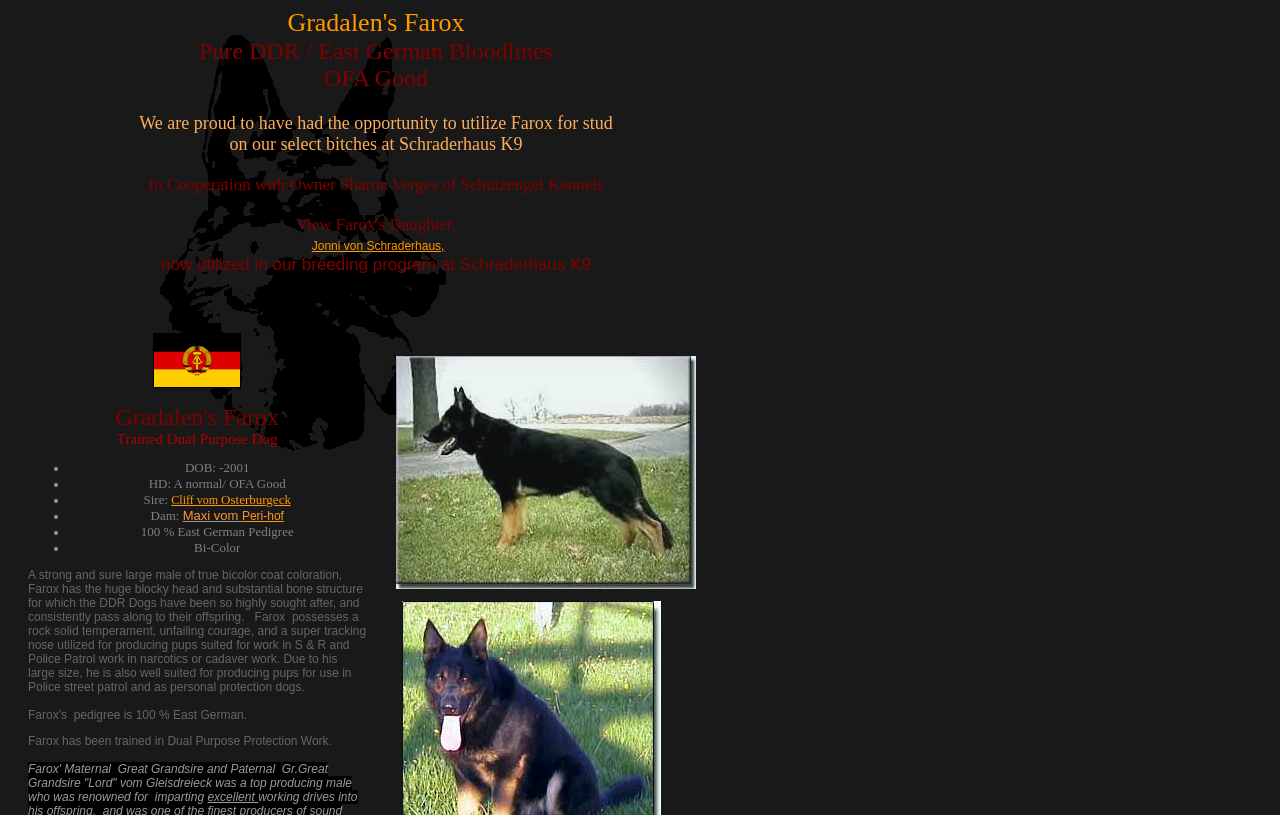What is the size of the dog Farox?
With the help of the image, please provide a detailed response to the question.

The webpage mentions 'a strong and sure large male' in the static text section, indicating that the size of the dog Farox is large.